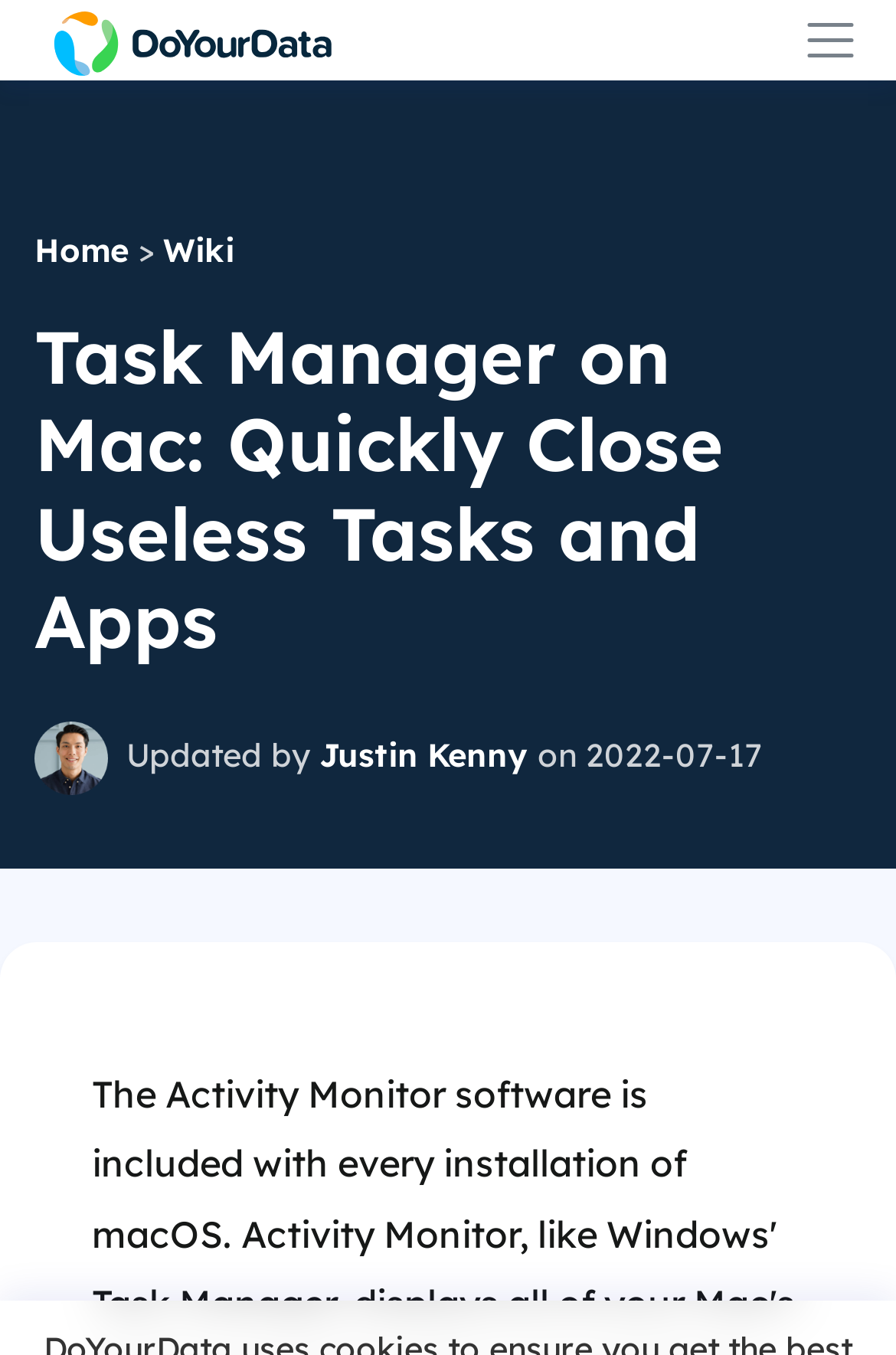How many navigation links are there?
Examine the image and give a concise answer in one word or a short phrase.

2